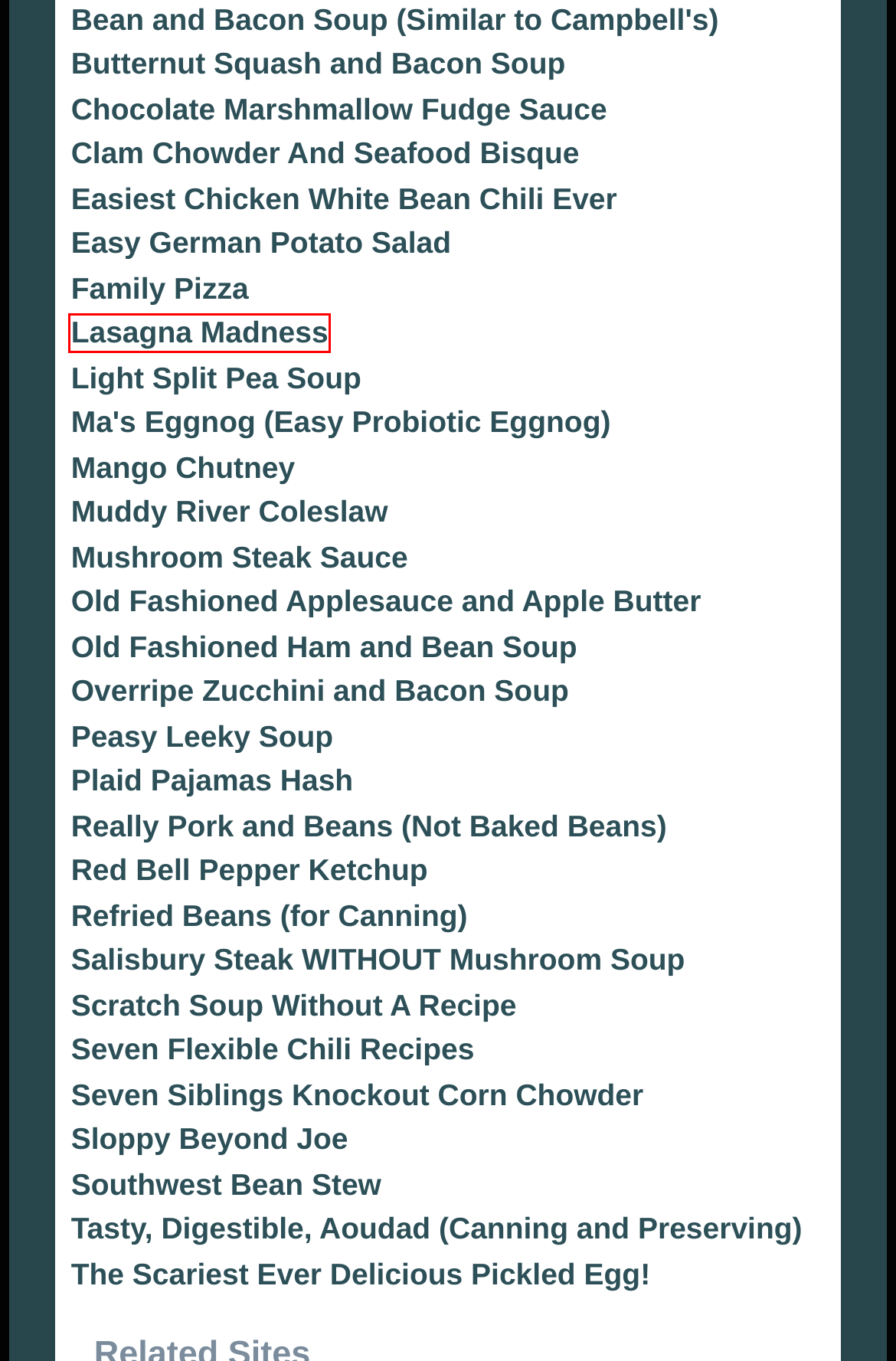A screenshot of a webpage is given, marked with a red bounding box around a UI element. Please select the most appropriate webpage description that fits the new page after clicking the highlighted element. Here are the candidates:
A. Refried Beans (for Canning)
B. Lasagna Madness
C. Light Split Pea Soup
D. Ma's Eggnog (Easy Probiotic Eggnog)
E. Tasty, Digestible, Aoudad (Canning and Preserving)
F. Family Pizza
G. Clam Chowder And Seafood Bisque
H. Southwest Bean Stew

B